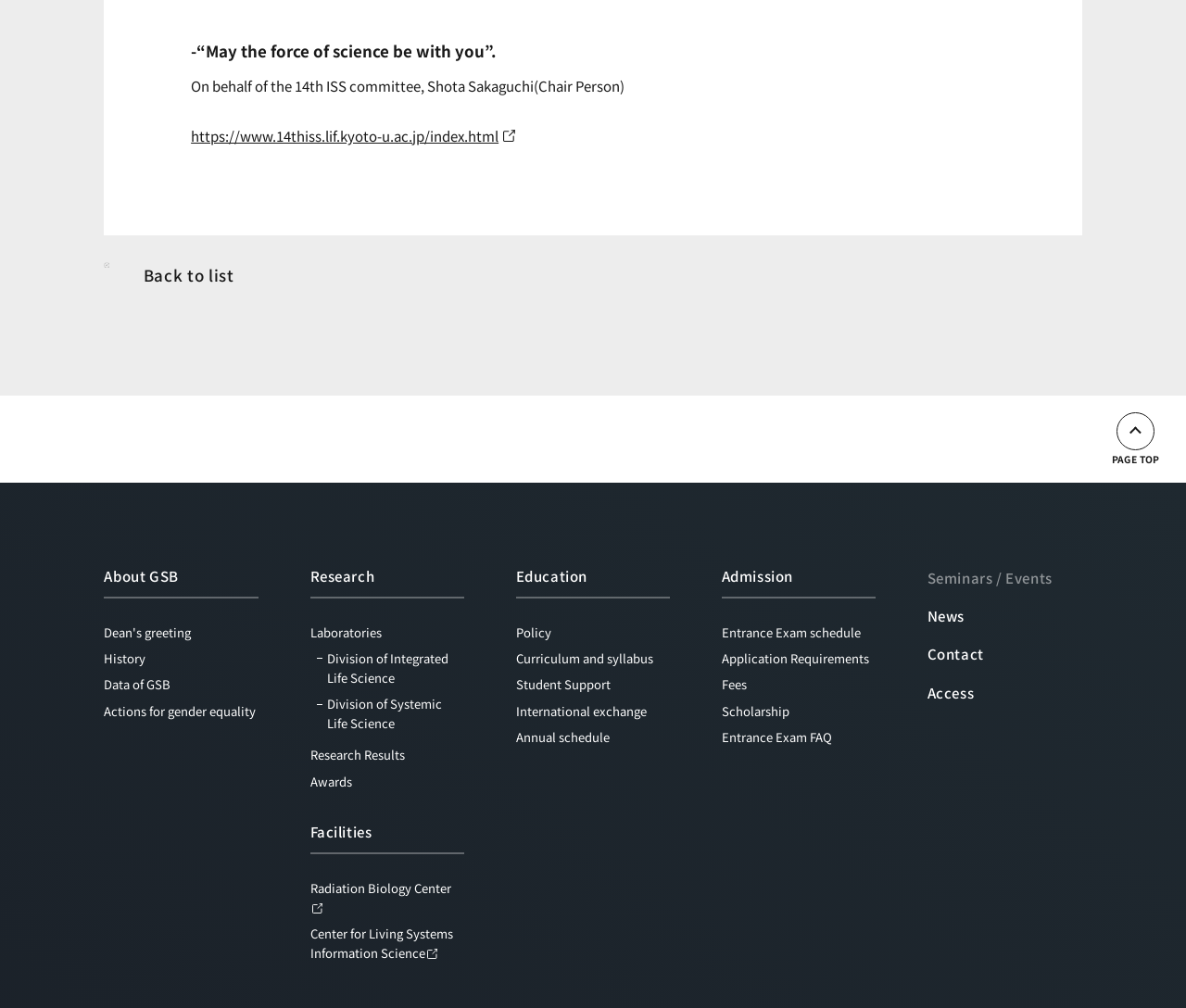What type of research is conducted at the 'Radiation Biology Center'?
Please provide a full and detailed response to the question.

The 'Radiation Biology Center' is listed under the 'Facilities' section, and its name suggests that it conducts research related to radiation biology.